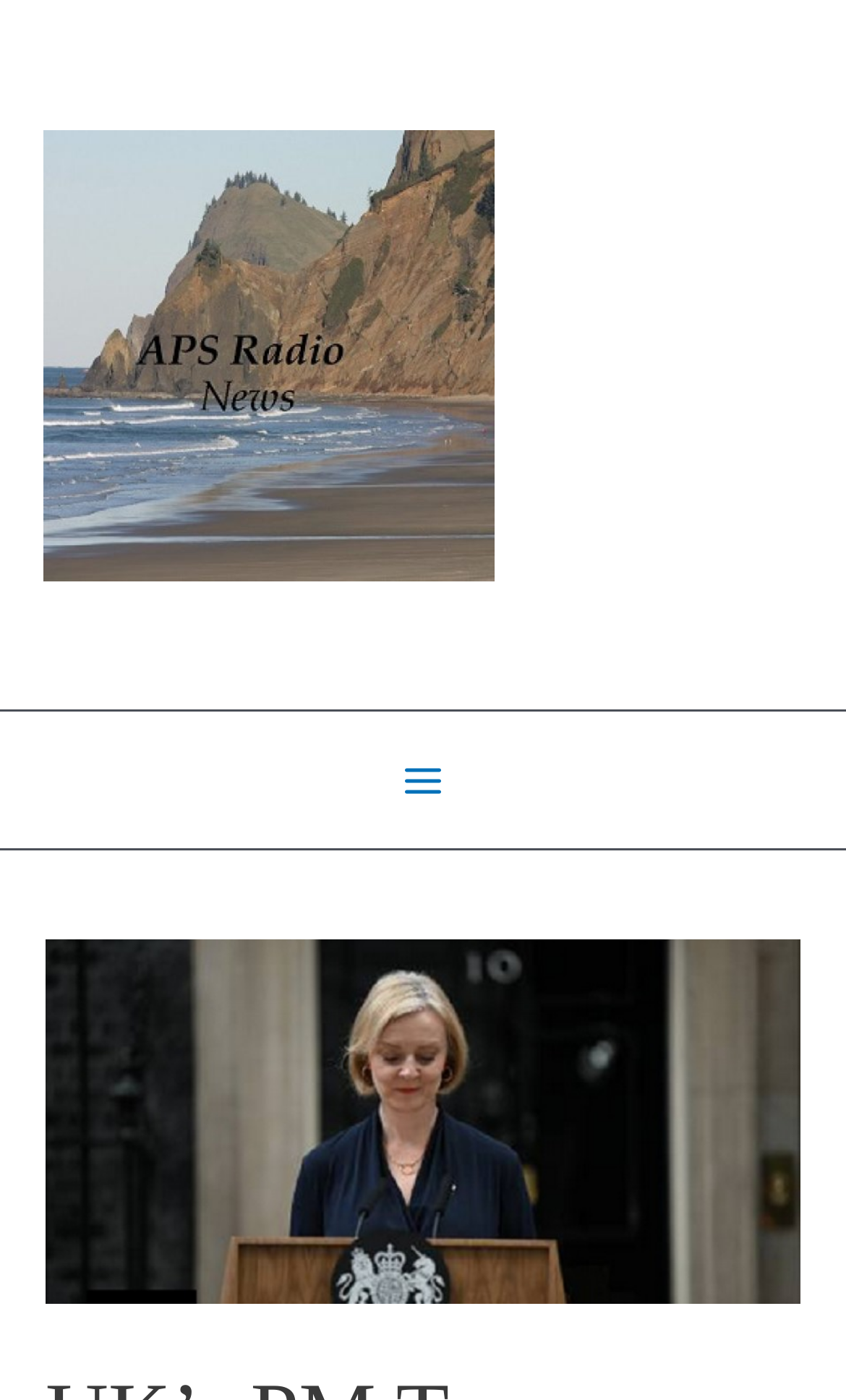For the following element description, predict the bounding box coordinates in the format (top-left x, top-left y, bottom-right x, bottom-right y). All values should be floating point numbers between 0 and 1. Description: Main Menu

[0.448, 0.526, 0.552, 0.588]